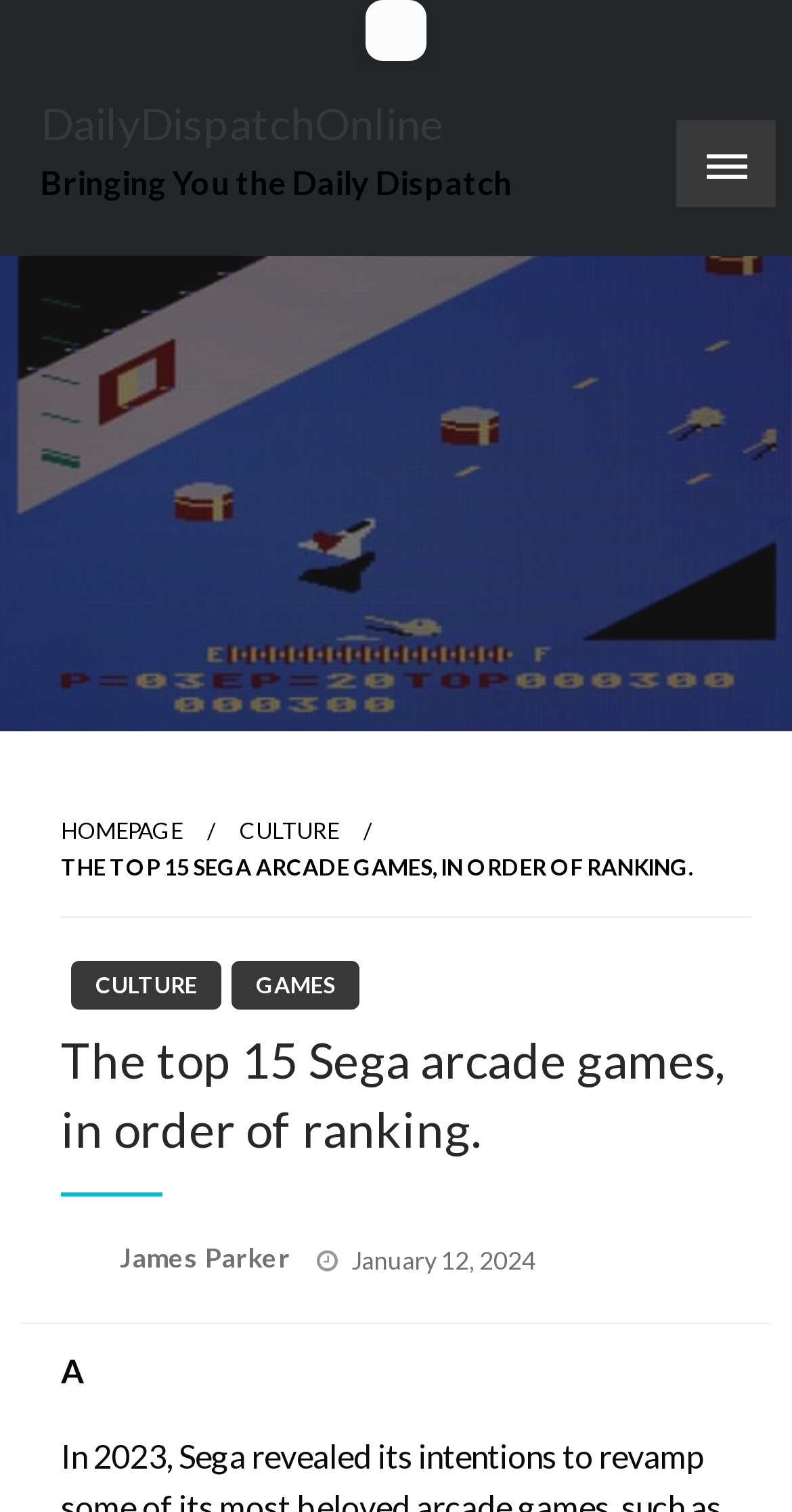Identify the coordinates of the bounding box for the element that must be clicked to accomplish the instruction: "Click on the DailyDispatchOnline link".

[0.051, 0.064, 0.562, 0.099]